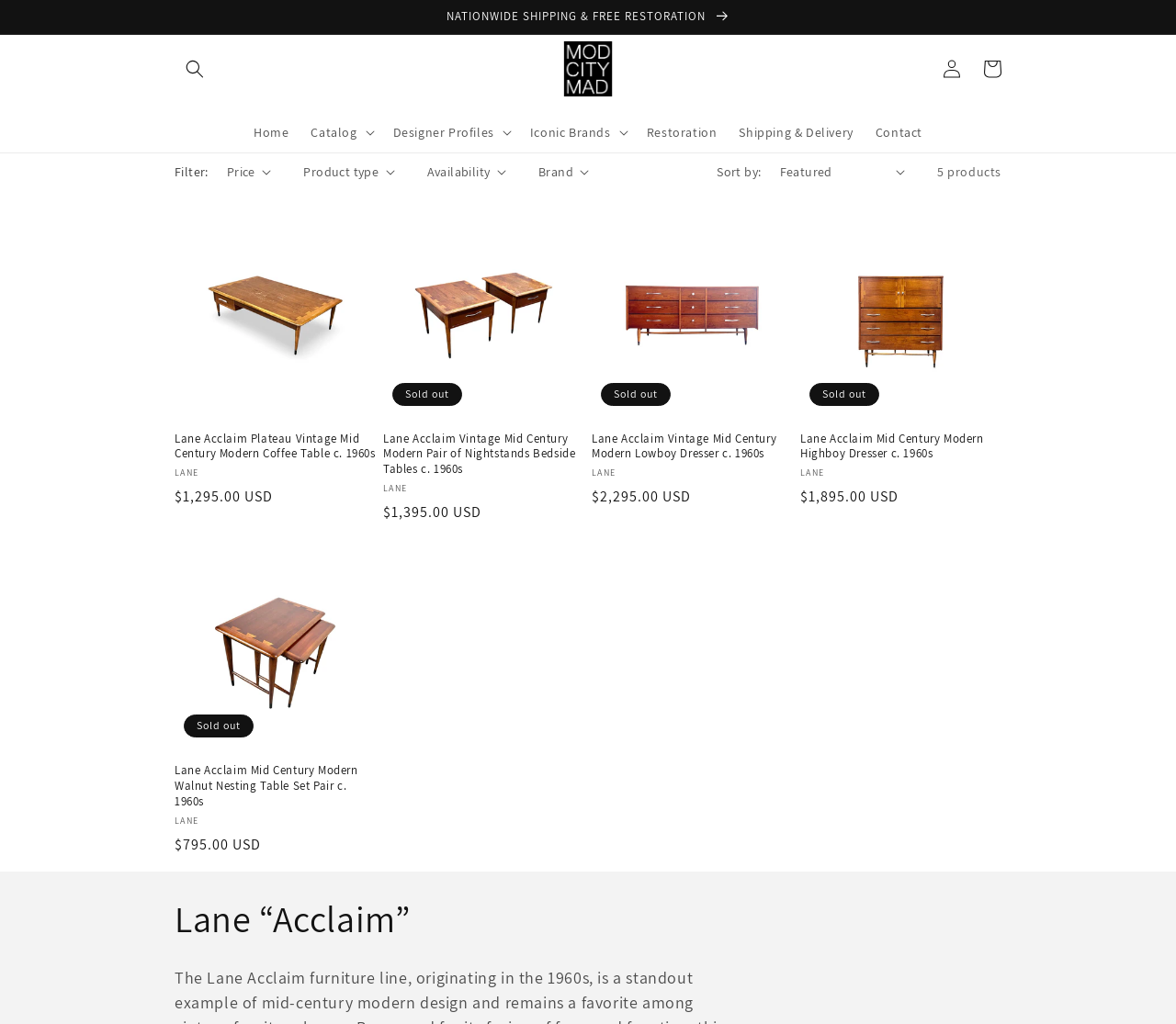How many products are shown on this page?
Look at the image and answer the question using a single word or phrase.

5